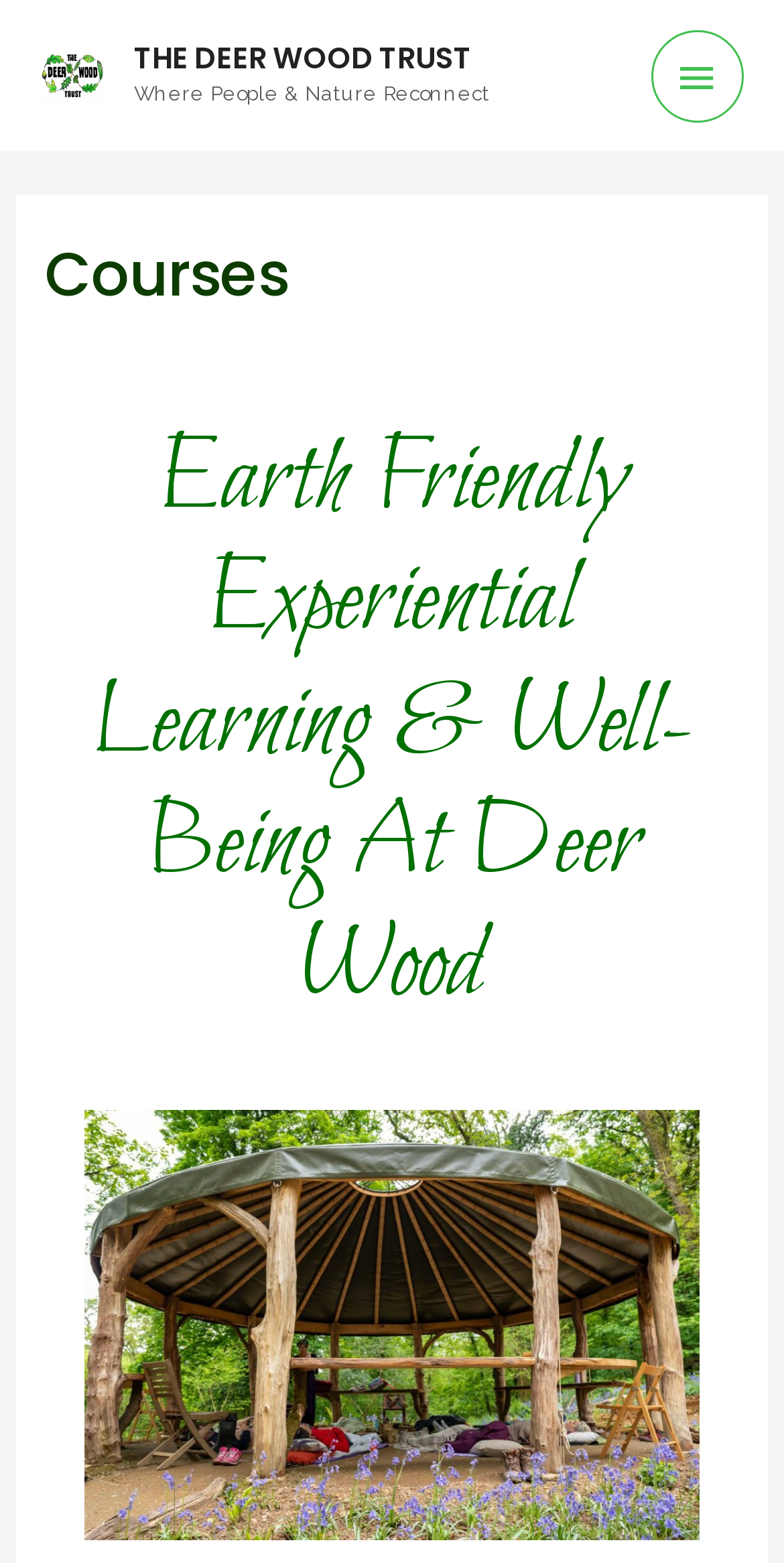Is the person in the image at the bottom looking up?
Examine the image closely and answer the question with as much detail as possible.

The image at the bottom of the webpage features a person looking upwards, which suggests that they are gazing at something above them, possibly in a state of contemplation or admiration.